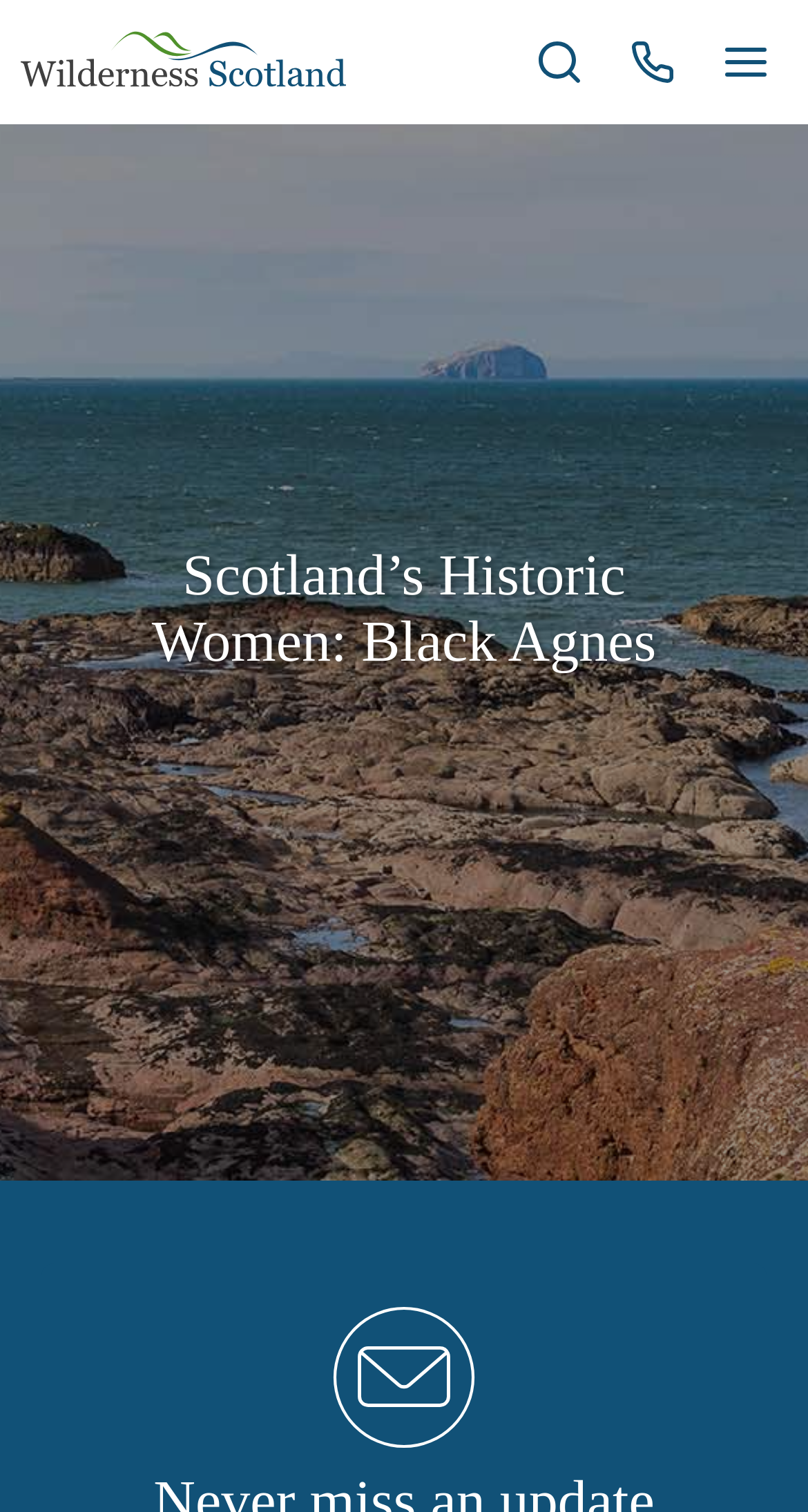Given the element description parent_node: Close, predict the bounding box coordinates for the UI element in the webpage screenshot. The format should be (top-left x, top-left y, bottom-right x, bottom-right y), and the values should be between 0 and 1.

[0.641, 0.014, 0.744, 0.068]